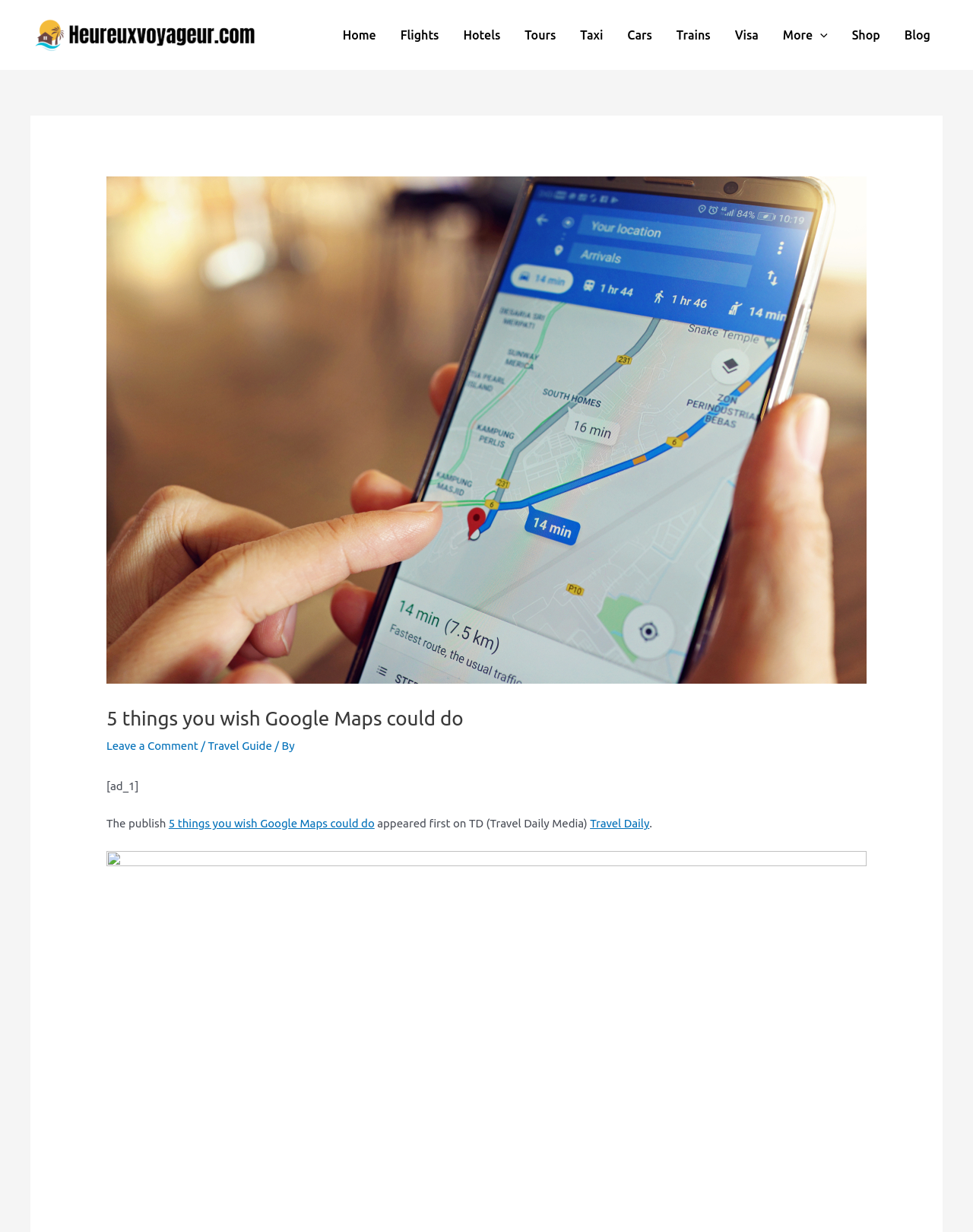Articulate a detailed summary of the webpage's content and design.

This webpage is about an article titled "5 things you wish Google Maps could do" from heureuxvoyageur. At the top left, there is a link to the website's homepage, heureuxvoyageur, accompanied by a small image. 

To the right of the title, there is a navigation menu with 11 links: Home, Flights, Hotels, Tours, Taxi, Cars, Trains, Visa, More Menu Toggle, Shop, and Blog. The More Menu Toggle link has a dropdown menu with an application toggle button and a small image.

Below the navigation menu, there is a large header section with an image and a heading that displays the article title. Underneath the heading, there are links to leave a comment and to view the Travel Guide, separated by a slash. 

The article content starts with a brief introduction, followed by the main text. There is an advertisement block marked as [ad_1] in the middle of the article. The article concludes with a statement indicating that it was originally published on Travel Daily Media, with a link to the original source.